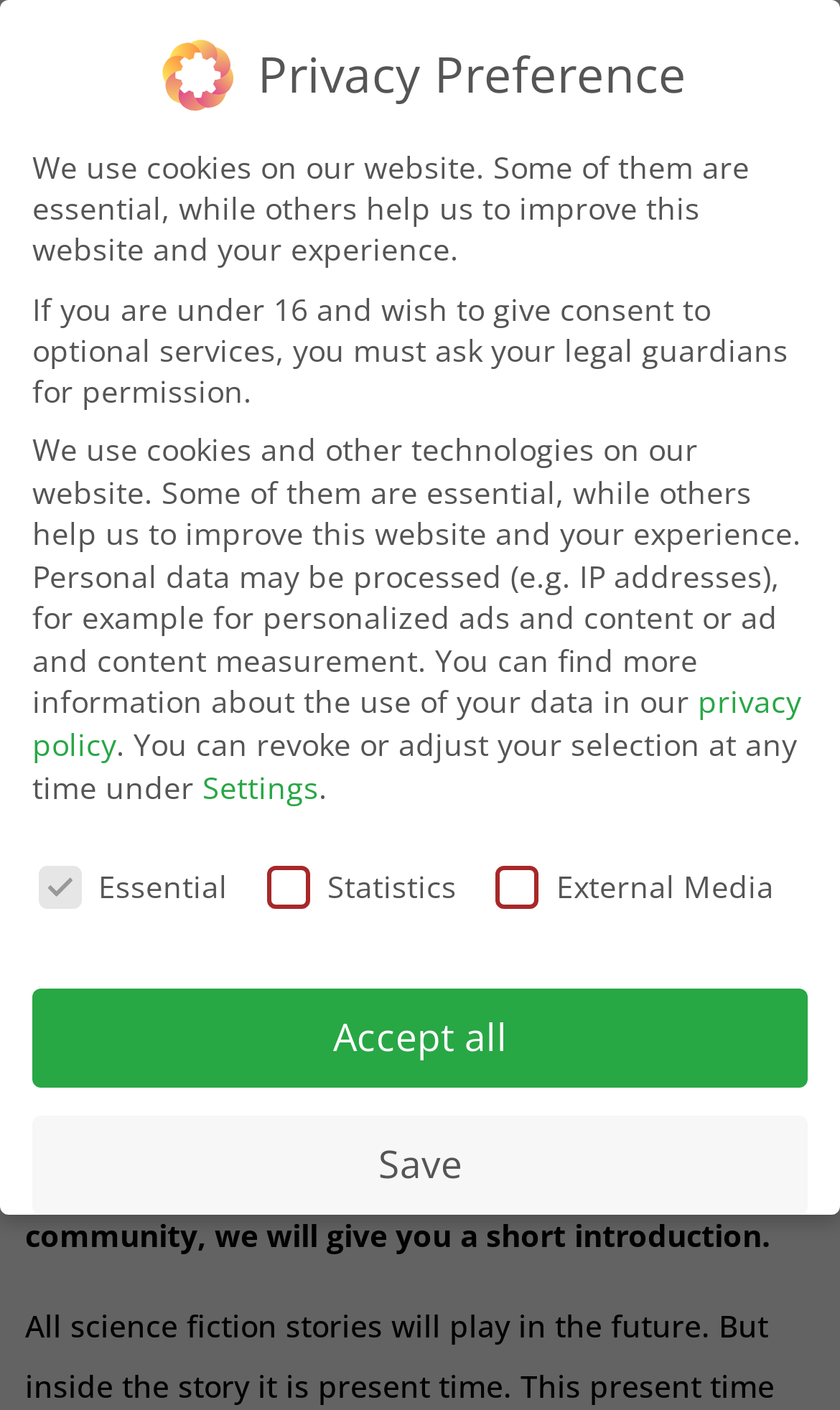Refer to the image and answer the question with as much detail as possible: What is the date of the story?

The date of the story is mentioned in the text 'Jan 1, 2019' which is located below the heading 'Spaceship Entprima | Introduction'.